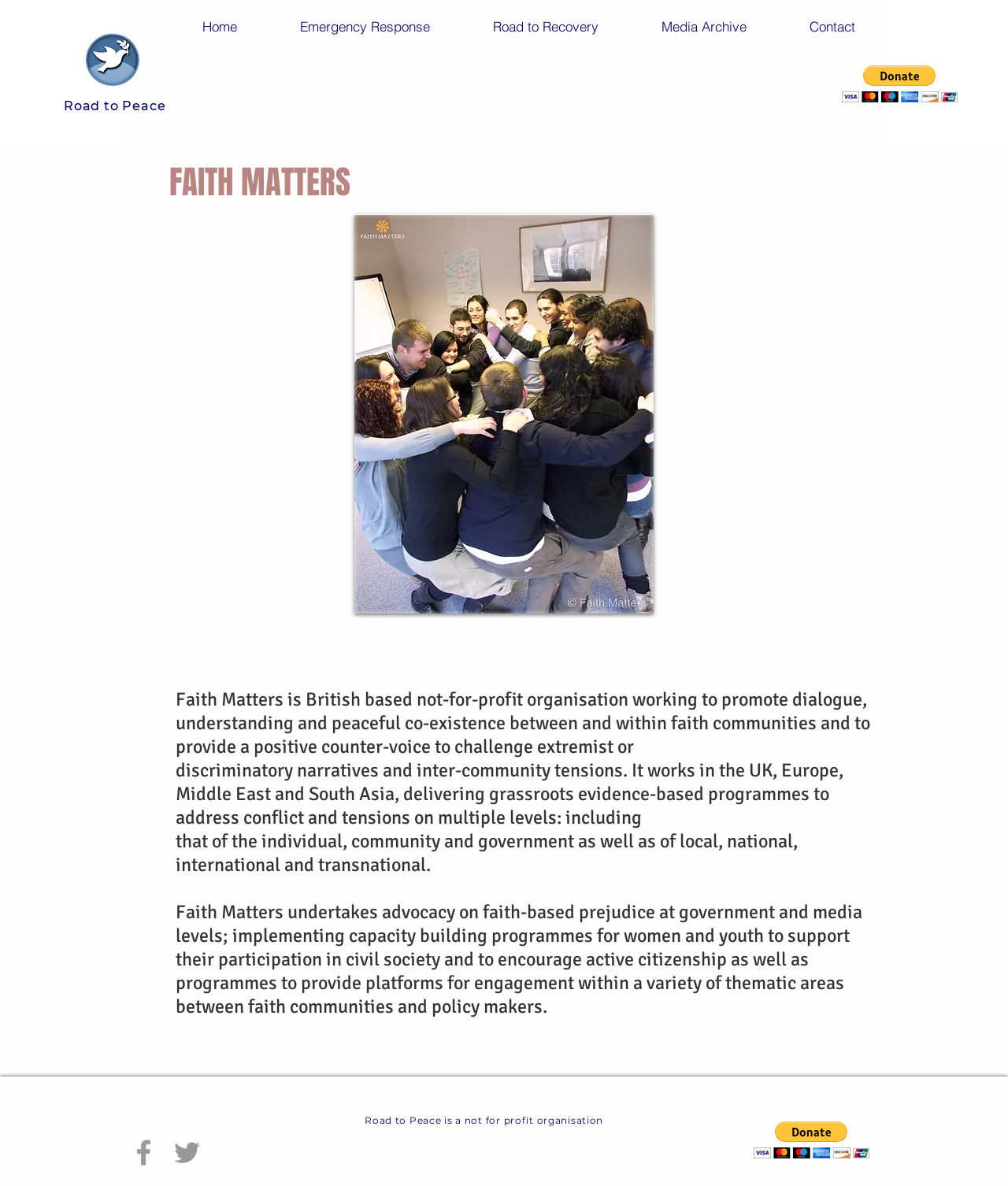Provide a brief response to the question below using a single word or phrase: 
What is the name of the organization?

Faith Matters